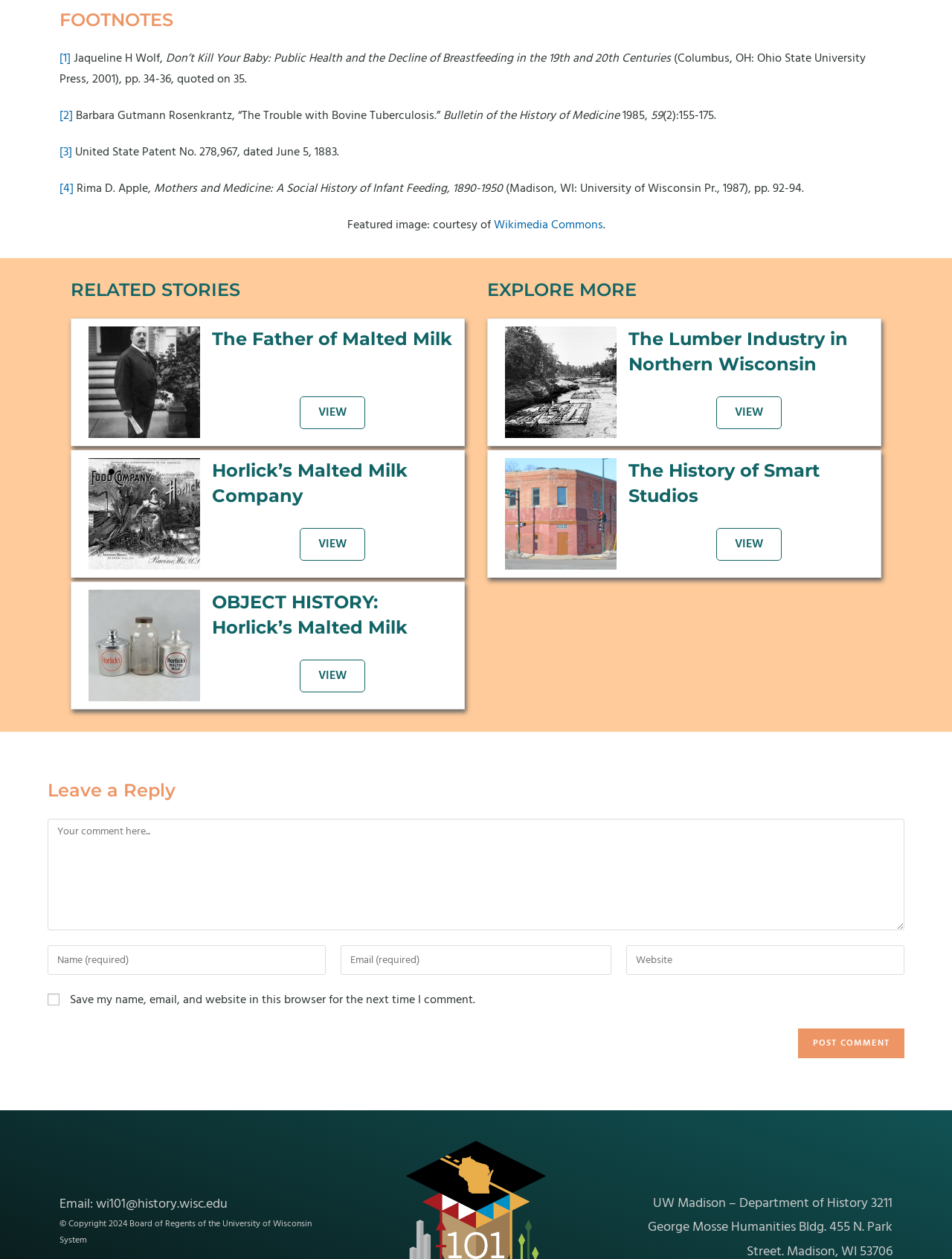Please locate the bounding box coordinates of the element that needs to be clicked to achieve the following instruction: "Post a comment". The coordinates should be four float numbers between 0 and 1, i.e., [left, top, right, bottom].

[0.838, 0.817, 0.95, 0.841]